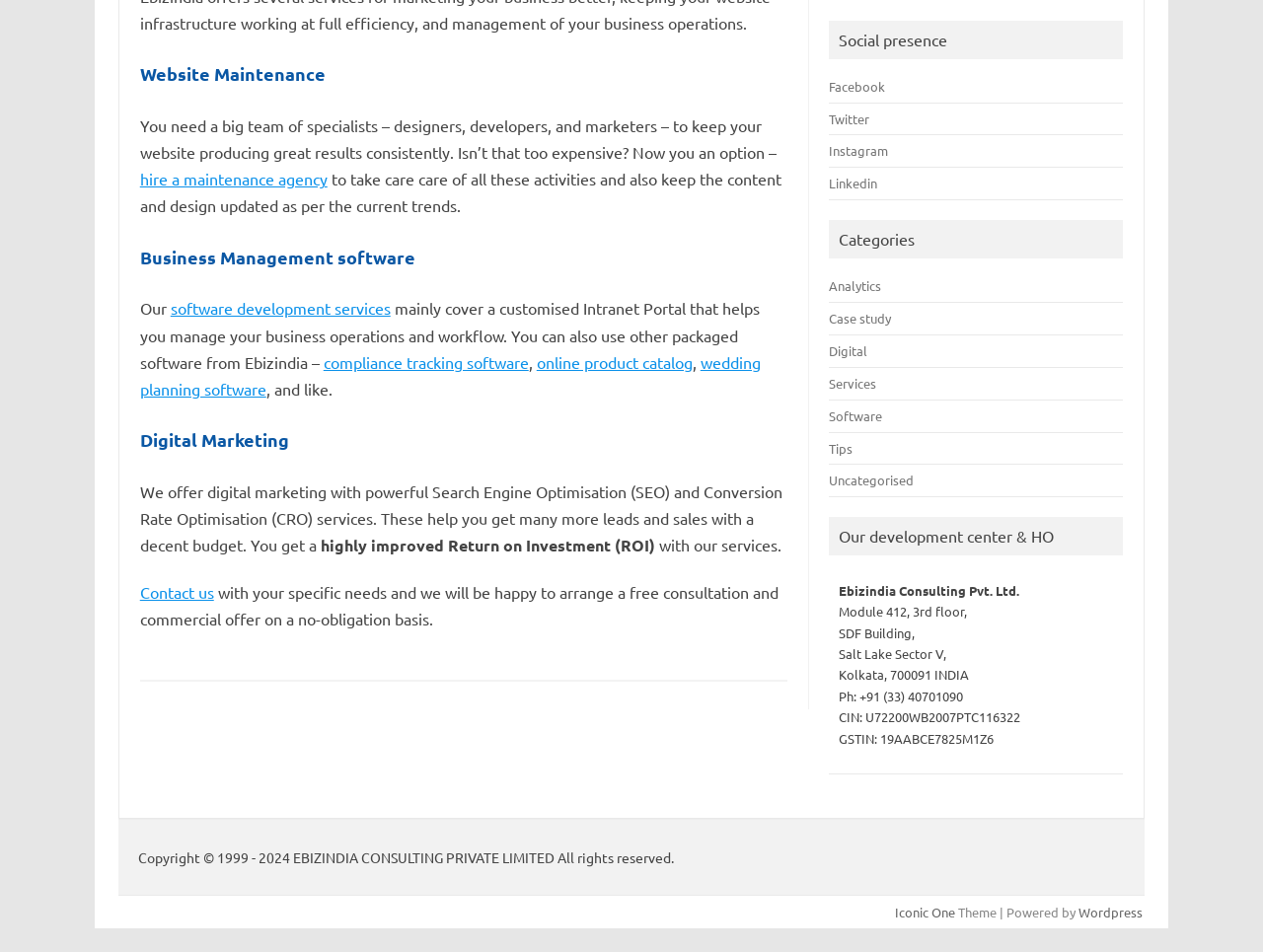Given the description hire a maintenance agency, predict the bounding box coordinates of the UI element. Ensure the coordinates are in the format (top-left x, top-left y, bottom-right x, bottom-right y) and all values are between 0 and 1.

[0.111, 0.178, 0.259, 0.198]